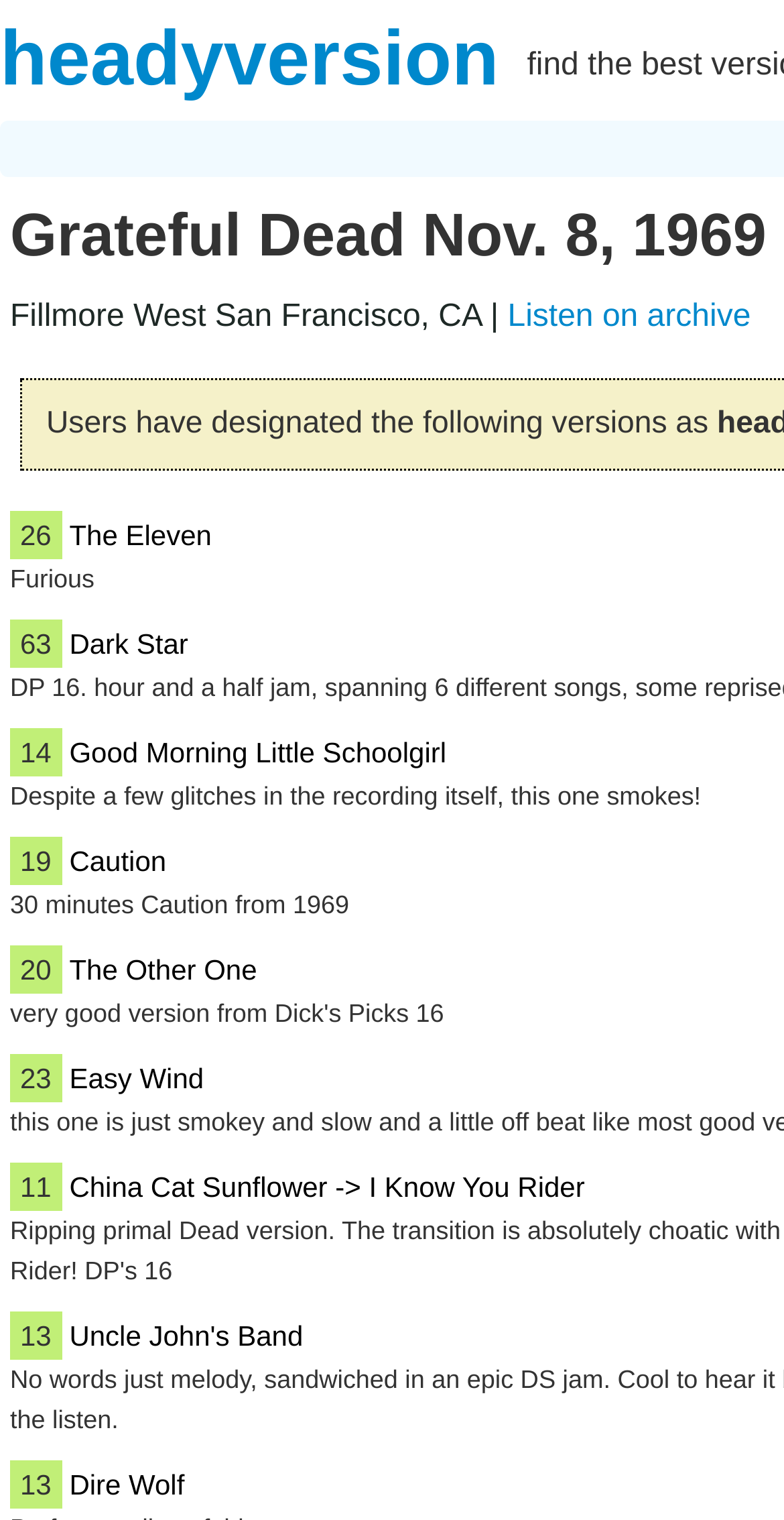Given the webpage screenshot, identify the bounding box of the UI element that matches this description: "Good Morning Little Schoolgirl".

[0.088, 0.482, 0.569, 0.508]